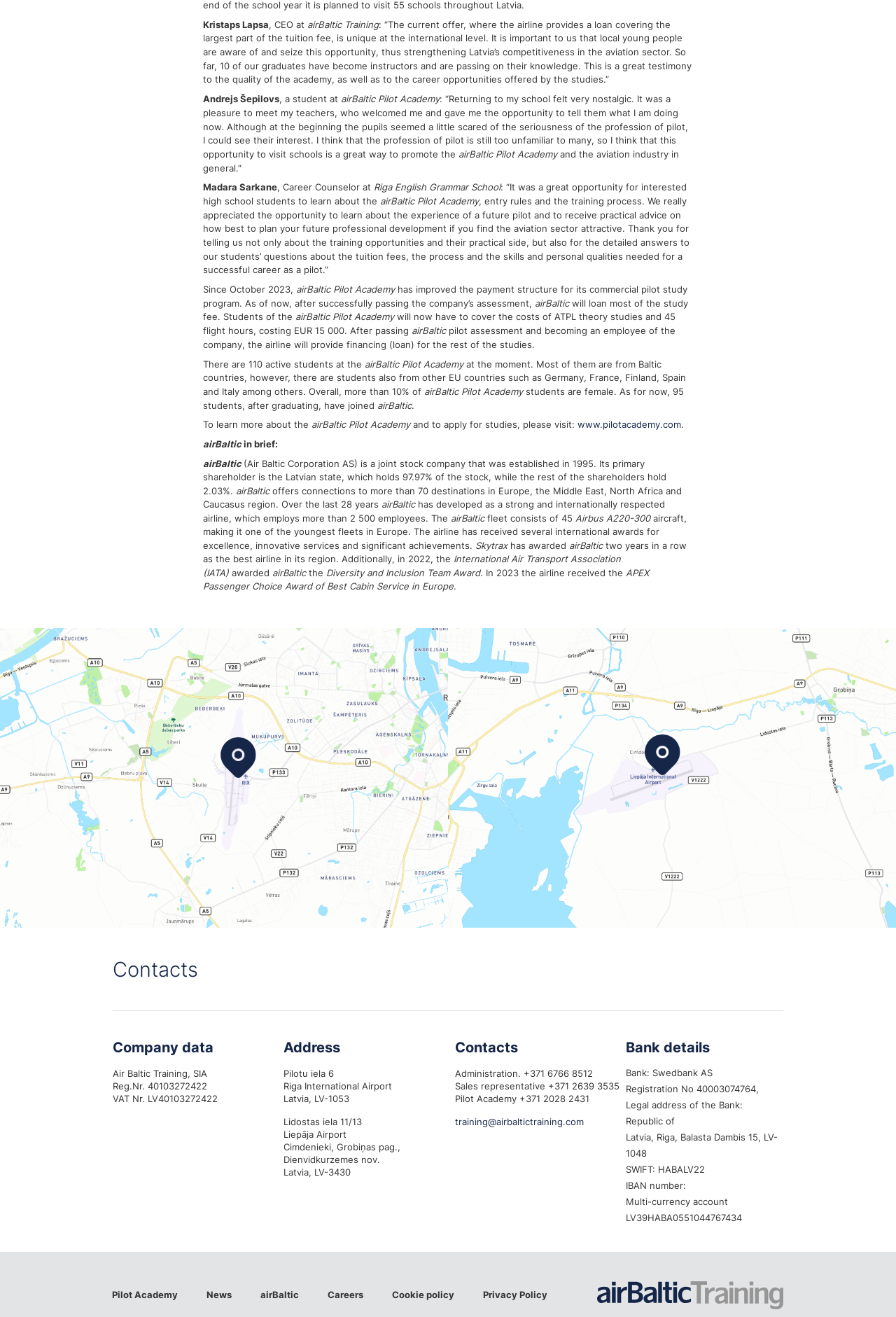Answer with a single word or phrase: 
What is the cost of ATPL theory studies and 45 flight hours?

EUR 15 000